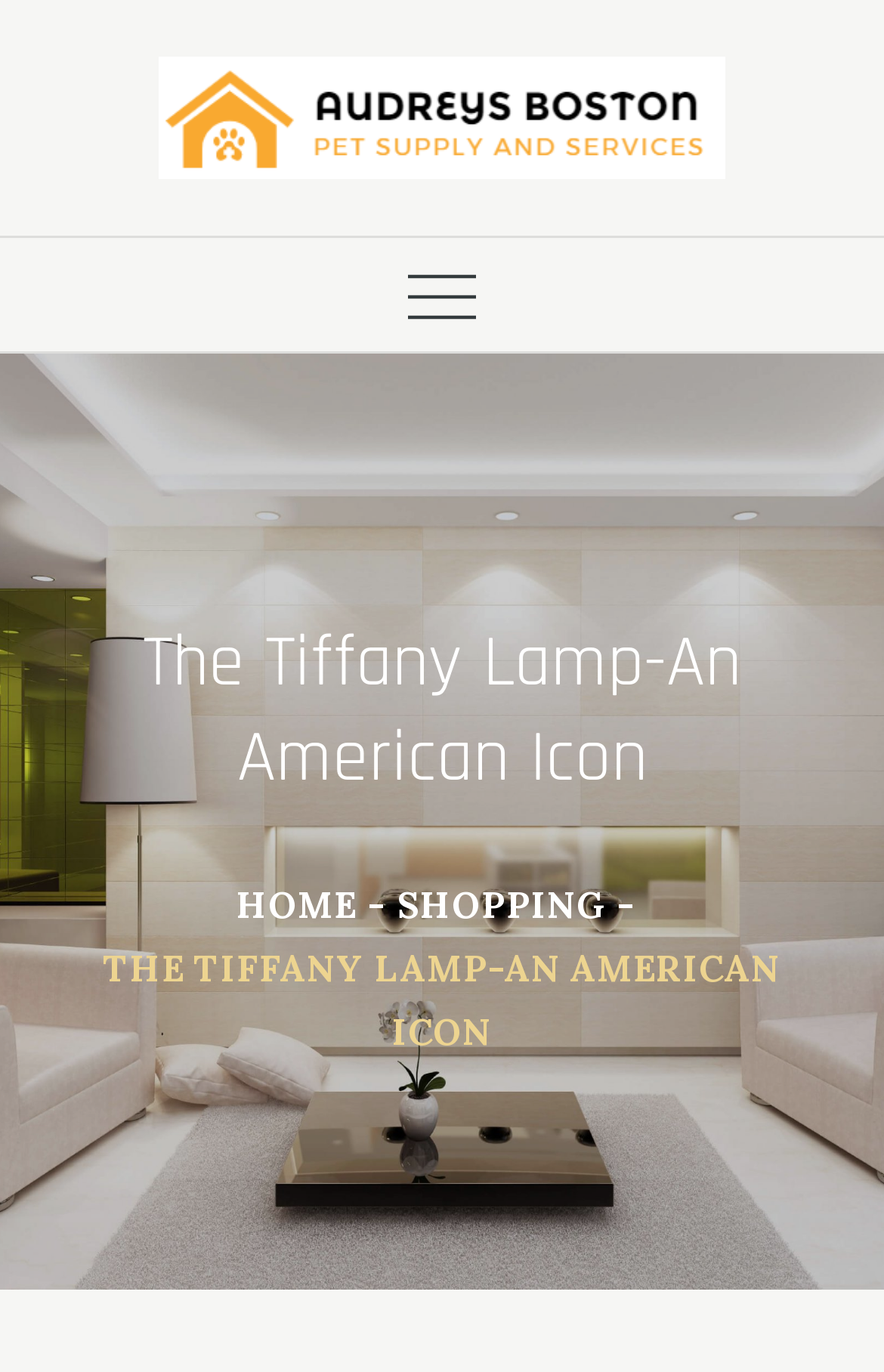Find the UI element described as: "Shopping" and predict its bounding box coordinates. Ensure the coordinates are four float numbers between 0 and 1, [left, top, right, bottom].

[0.45, 0.643, 0.686, 0.676]